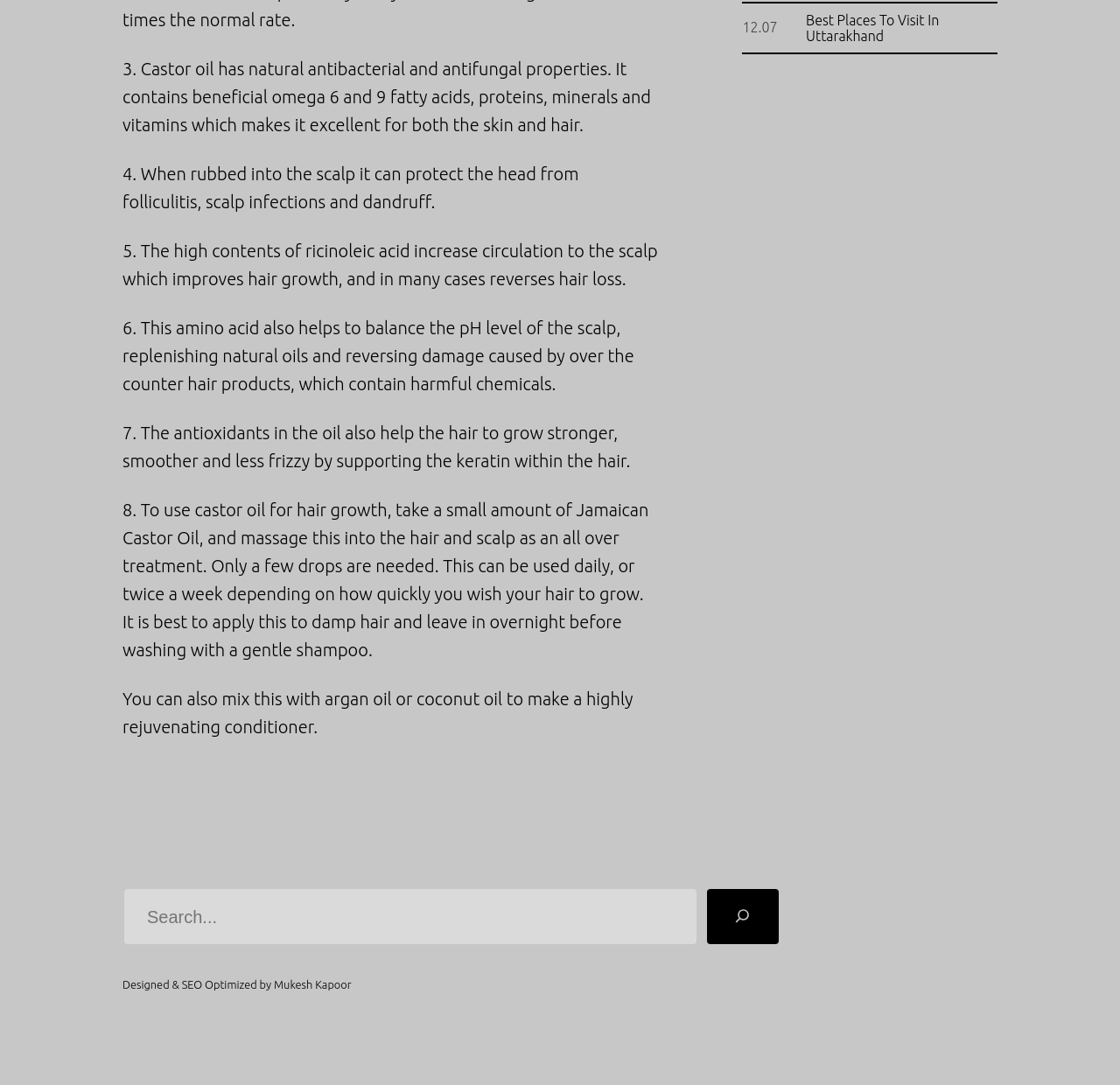Give the bounding box coordinates for the element described by: "name="s" placeholder="Search..."".

[0.111, 0.819, 0.622, 0.87]